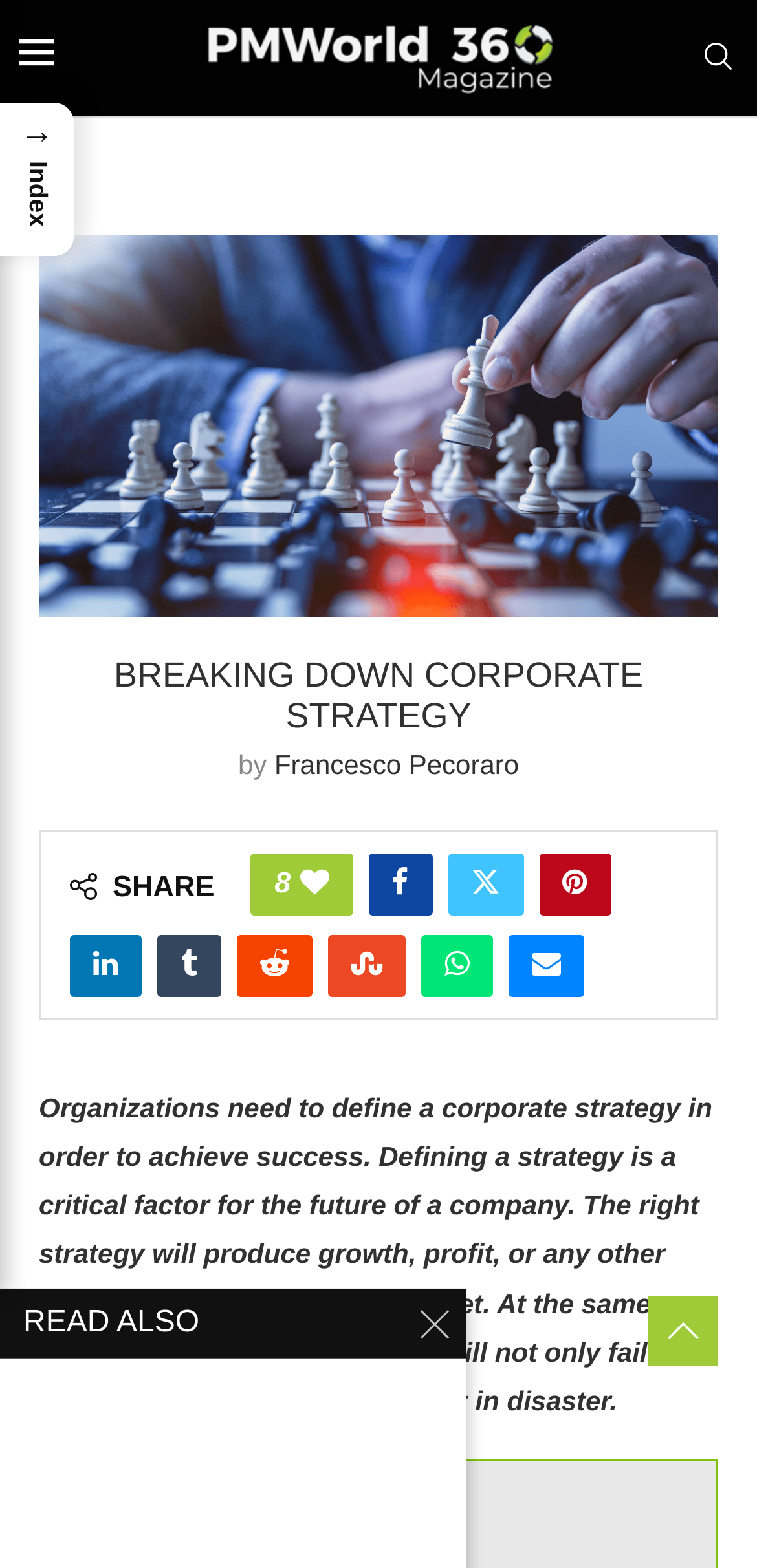Identify the bounding box coordinates for the UI element described as follows: Email. Use the format (top-left x, top-left y, bottom-right x, bottom-right y) and ensure all values are floating point numbers between 0 and 1.

[0.672, 0.596, 0.772, 0.636]